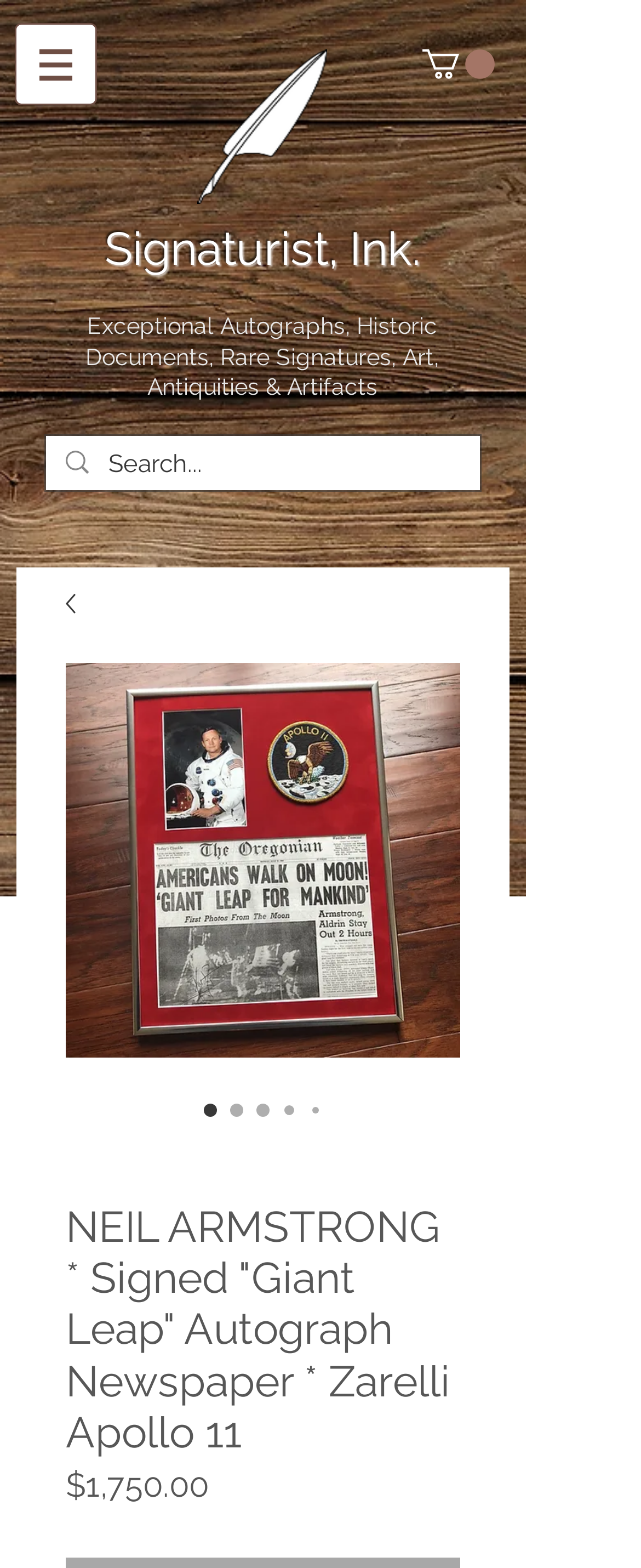Given the following UI element description: "Signaturist, Ink.", find the bounding box coordinates in the webpage screenshot.

[0.163, 0.142, 0.655, 0.176]